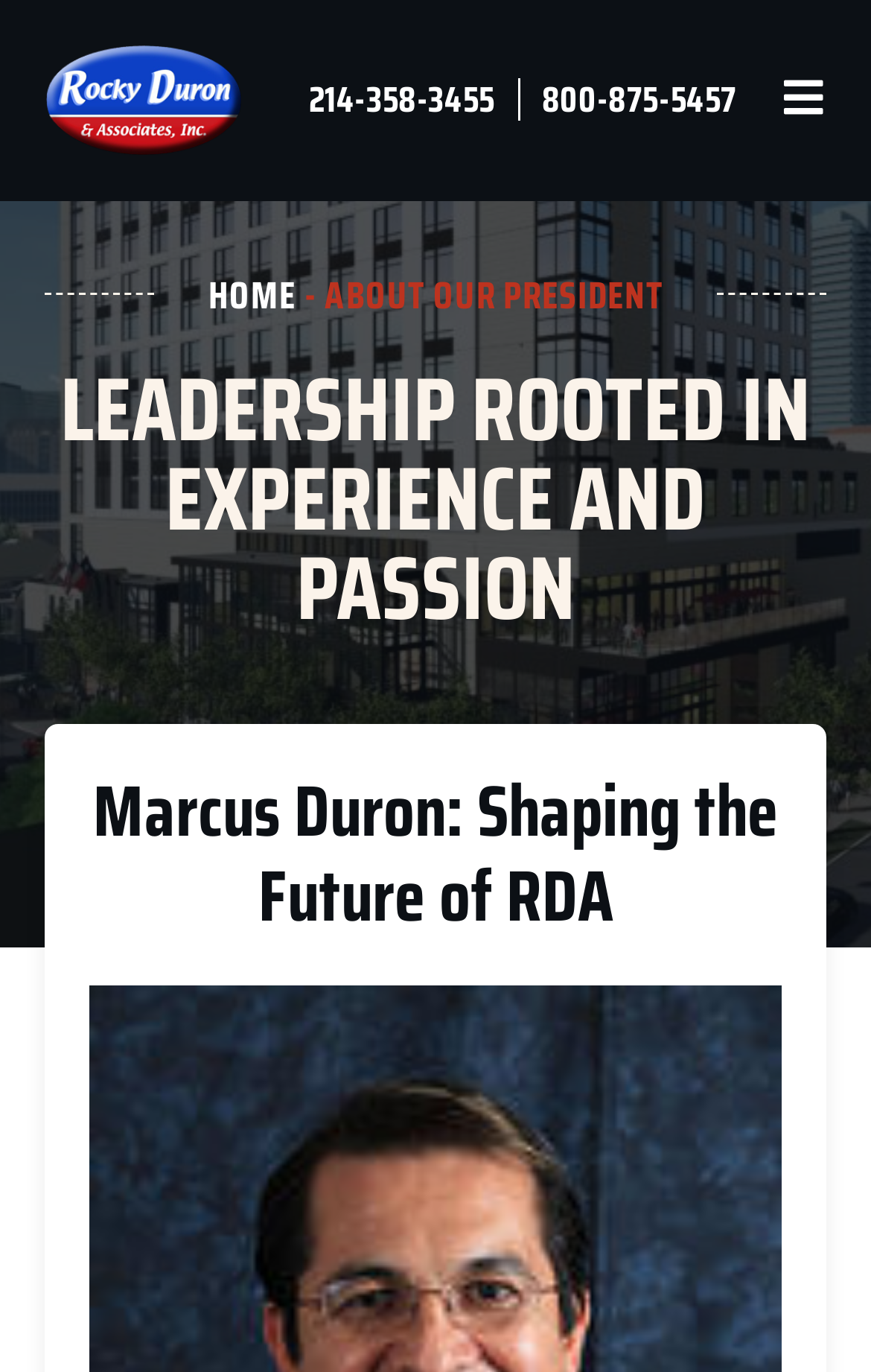What is the phone number to contact?
Using the image, answer in one word or phrase.

214-358-3455